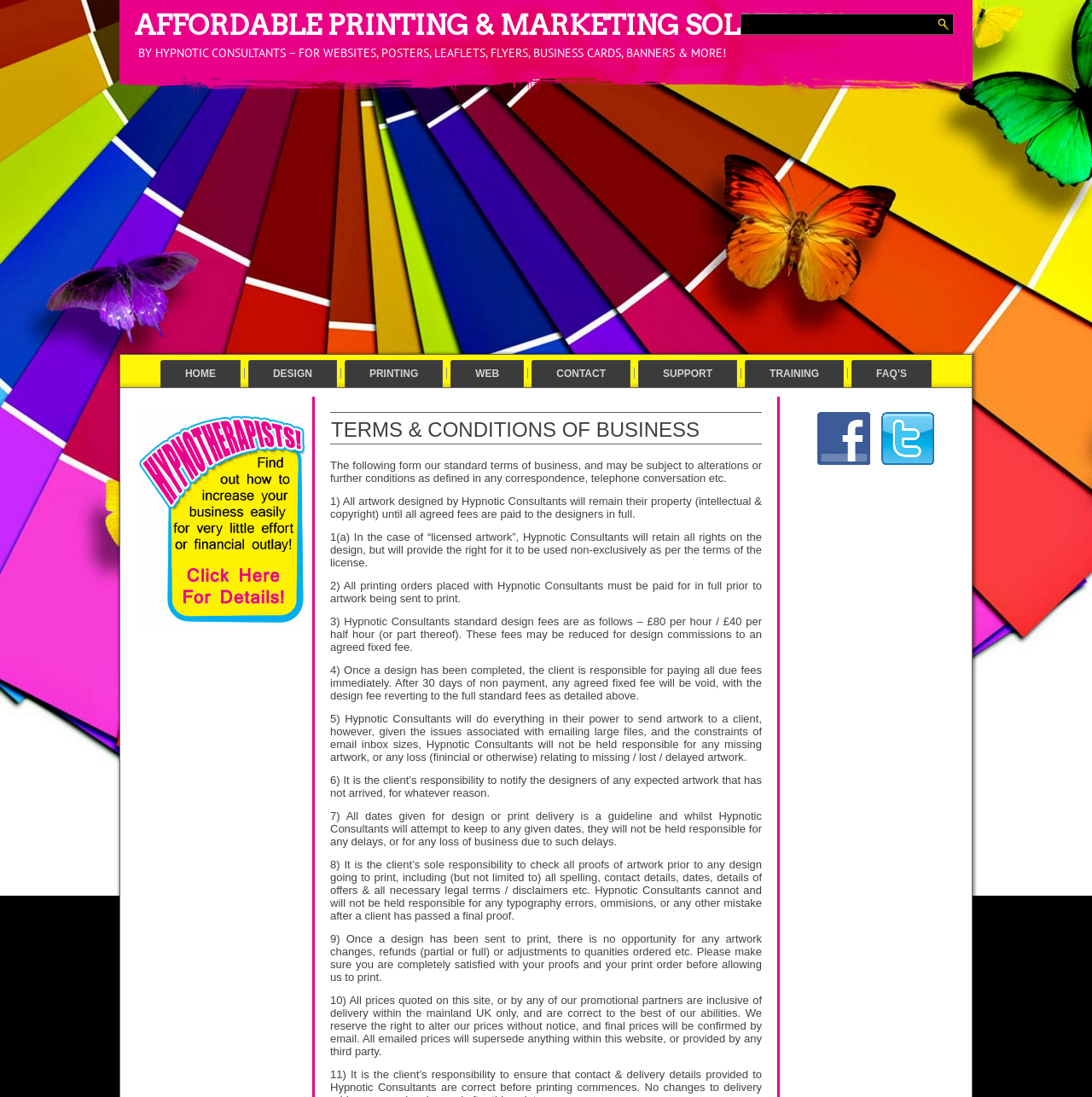Locate the bounding box coordinates of the clickable area to execute the instruction: "Click on the 'CONTACT' link". Provide the coordinates as four float numbers between 0 and 1, represented as [left, top, right, bottom].

[0.487, 0.328, 0.577, 0.353]